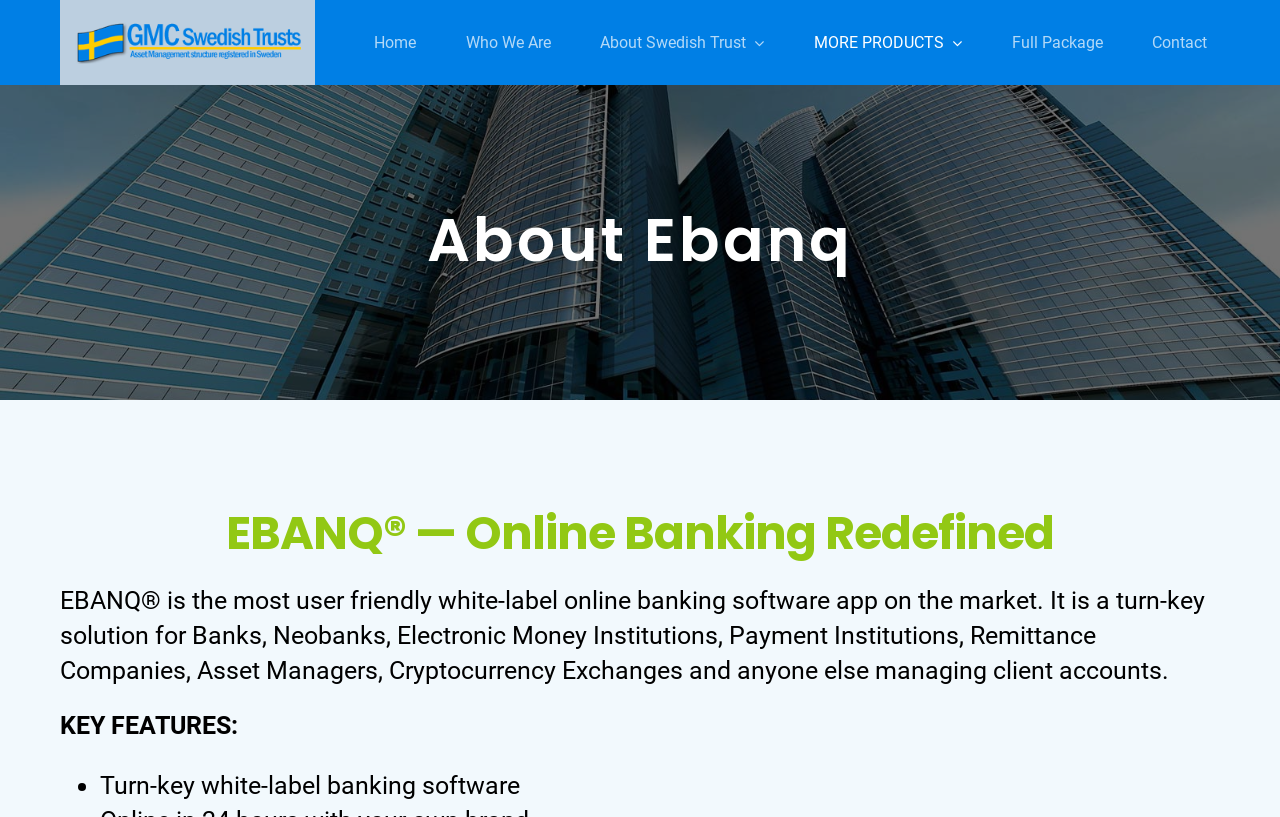Please find the bounding box for the UI element described by: "Contact".

[0.9, 0.013, 0.943, 0.091]